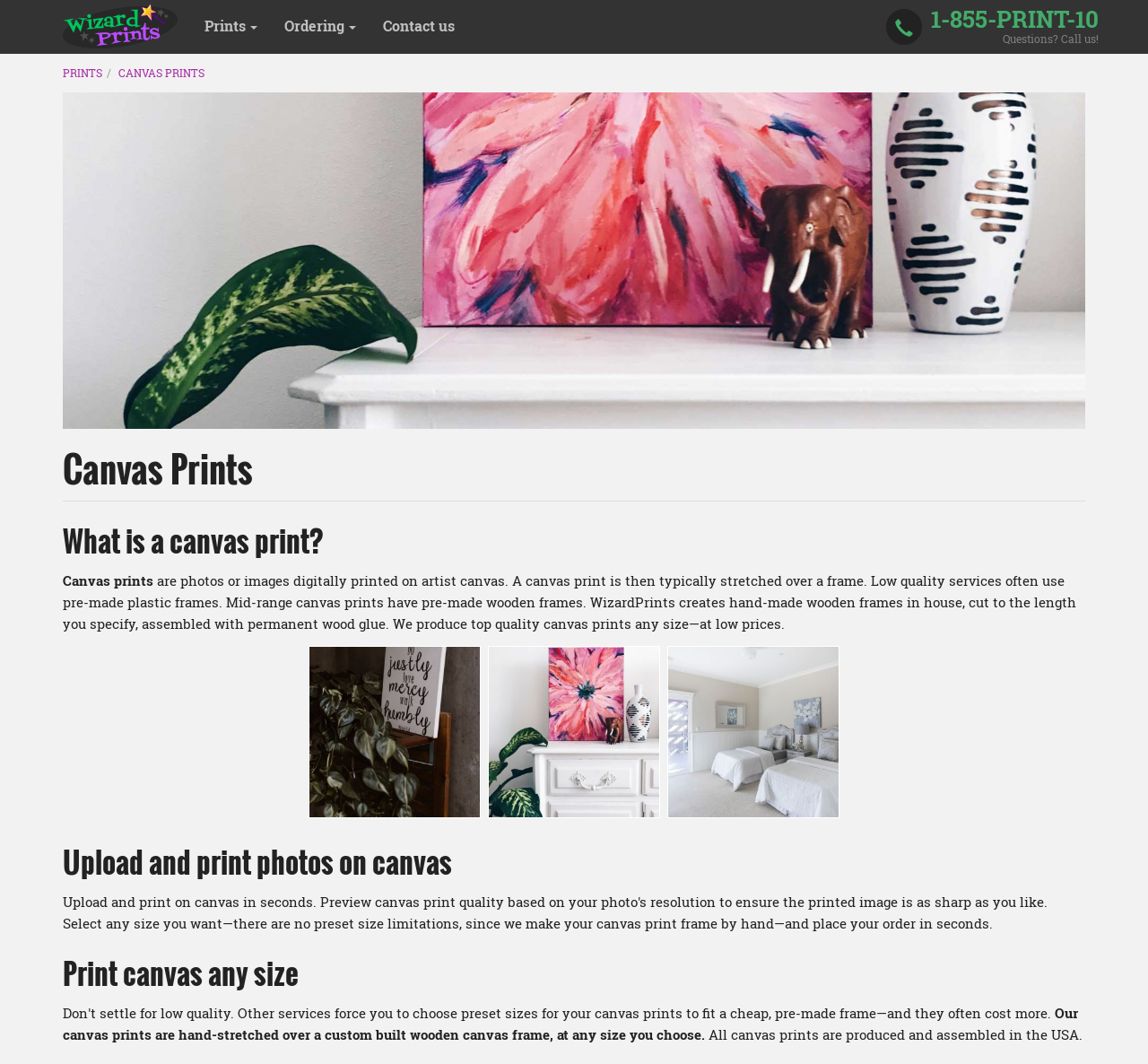Given the description "alt="Photo enlargements and canvas prints"", provide the bounding box coordinates of the corresponding UI element.

[0.043, 0.003, 0.166, 0.041]